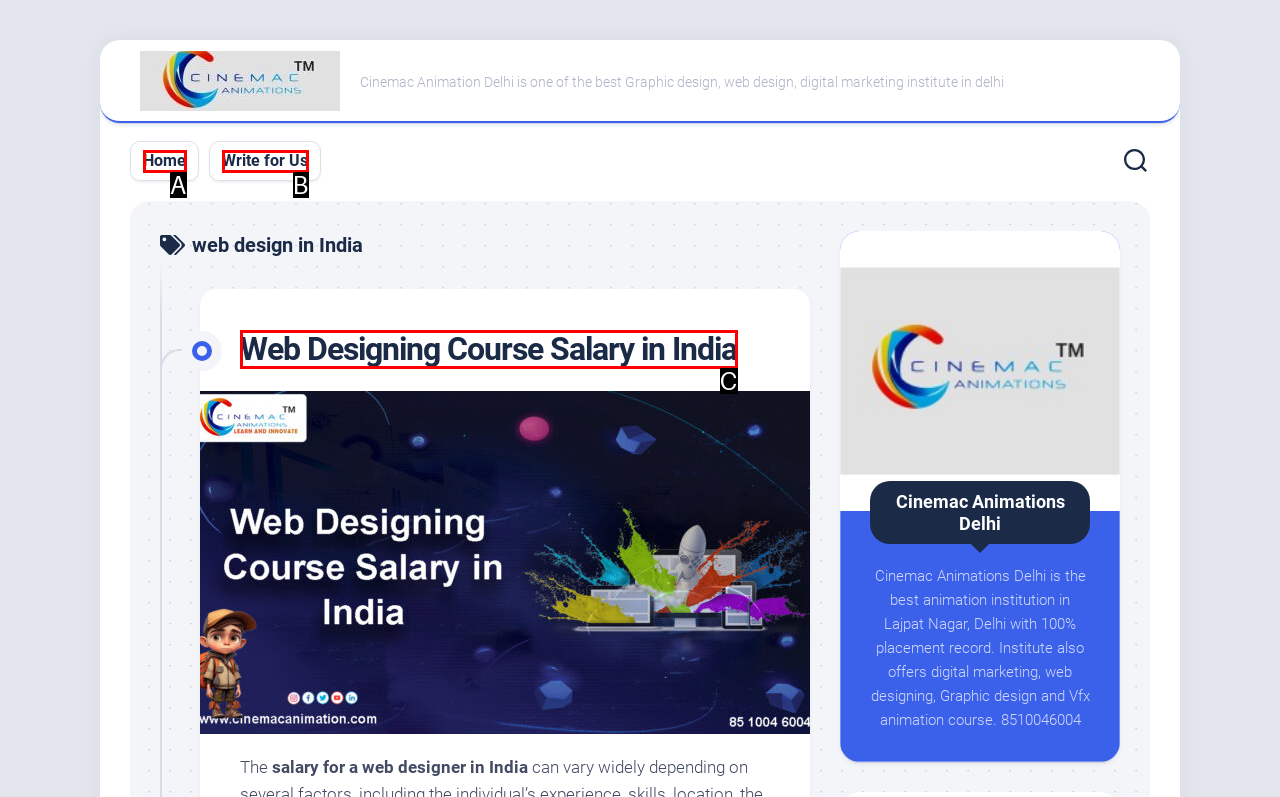Choose the letter that best represents the description: Home. Answer with the letter of the selected choice directly.

A